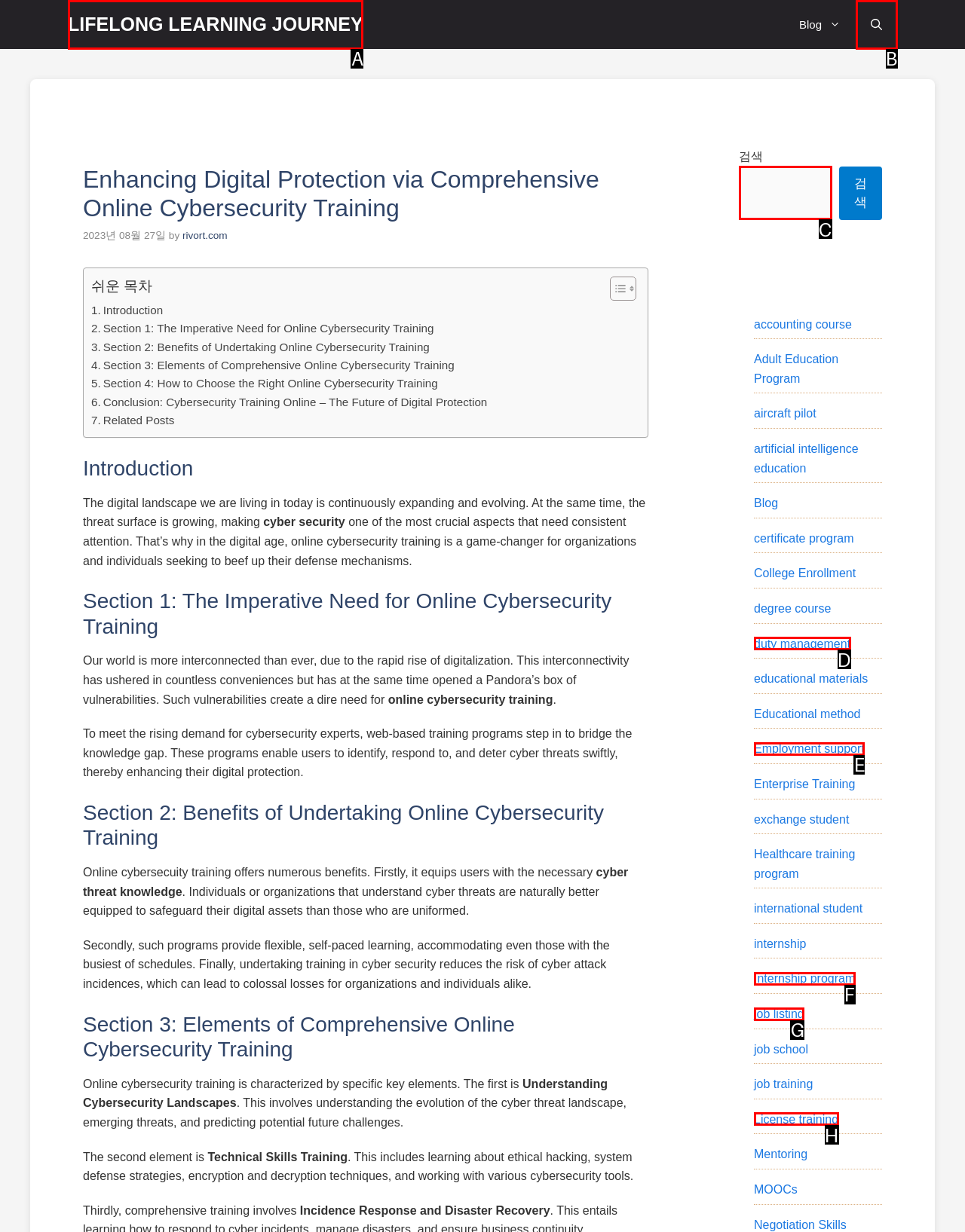Refer to the element description: Lifelong Learning Journey and identify the matching HTML element. State your answer with the appropriate letter.

A